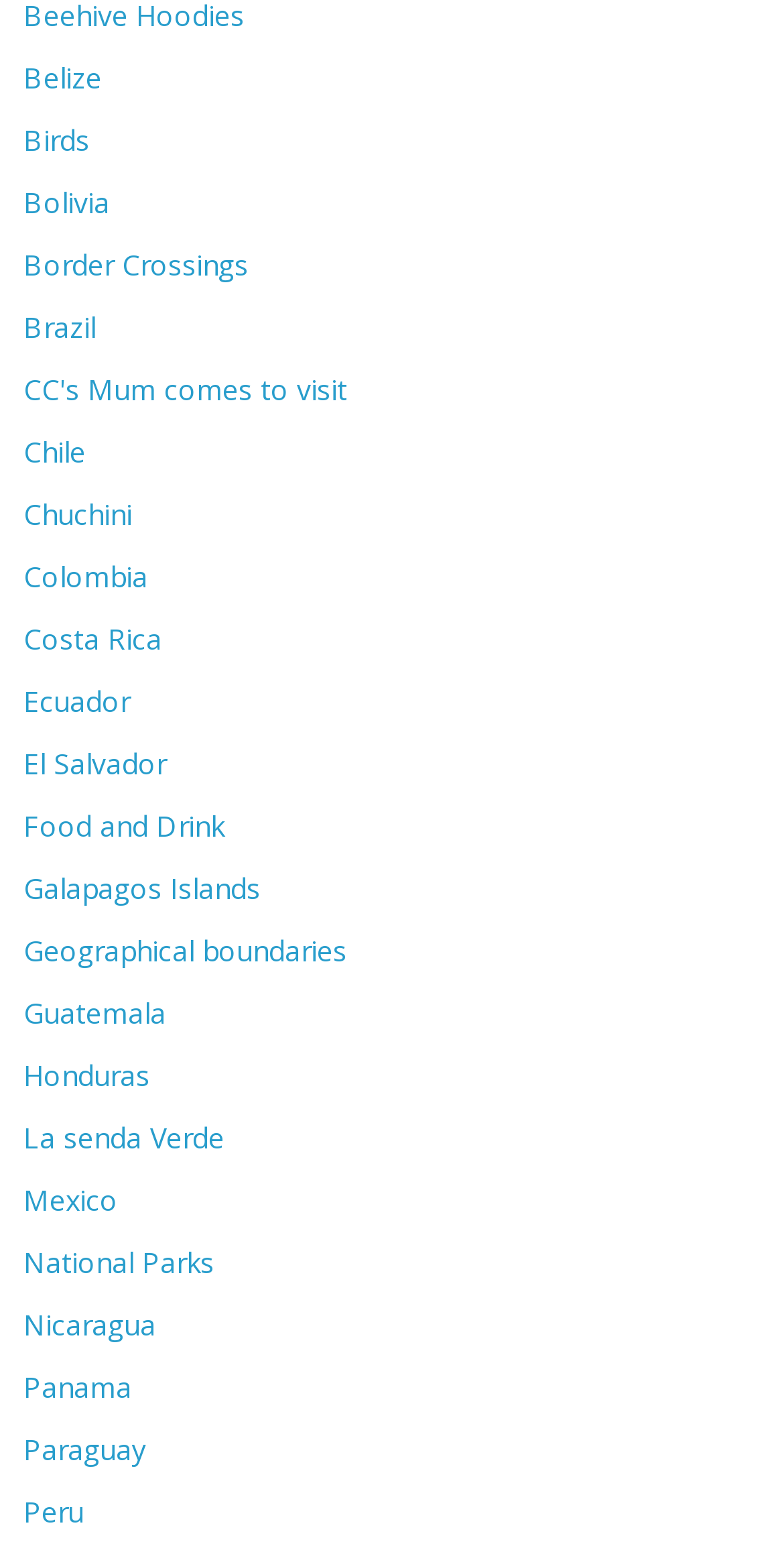Find the bounding box coordinates of the area to click in order to follow the instruction: "learn about Peru".

[0.03, 0.966, 0.107, 0.991]